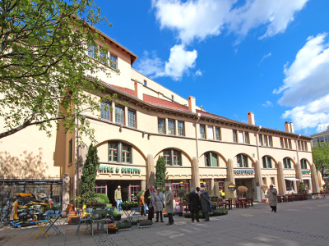What type of atmosphere is hinted at in the scene?
Using the image, give a concise answer in the form of a single word or short phrase.

lively cultural